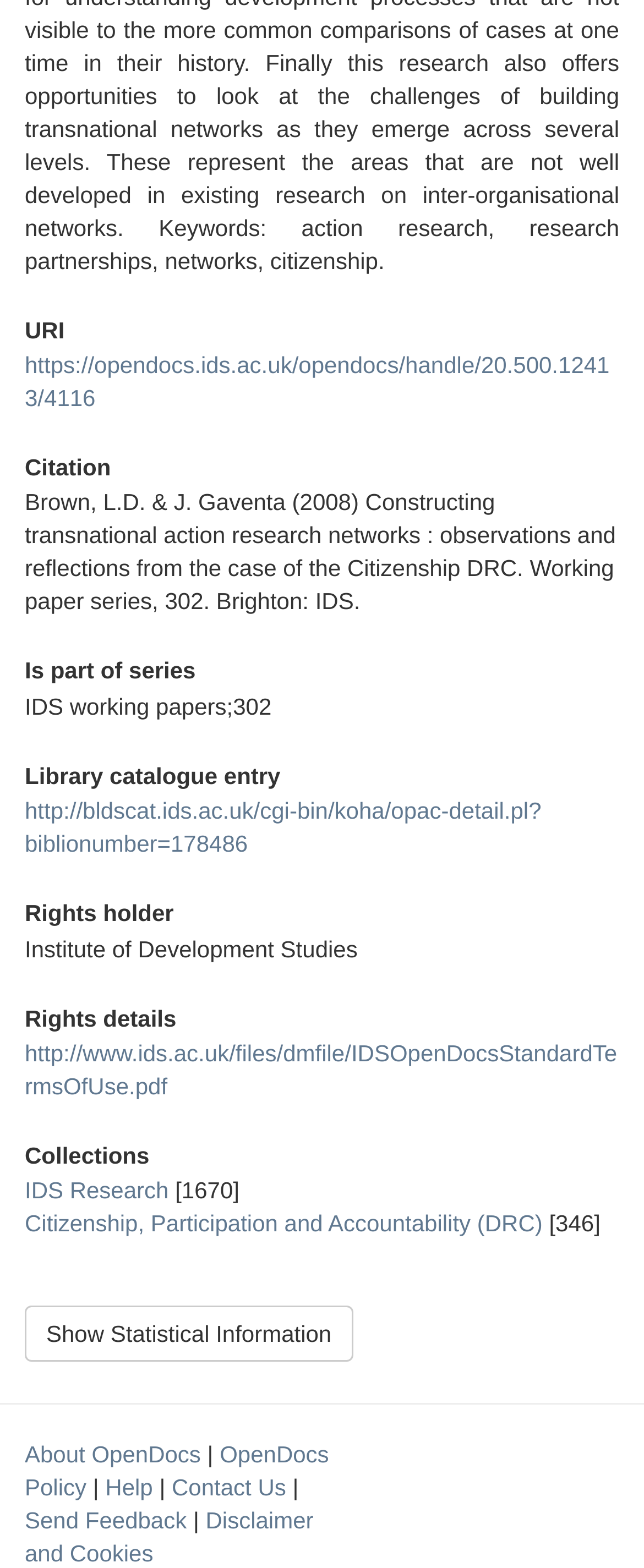Pinpoint the bounding box coordinates of the element you need to click to execute the following instruction: "Read more about Dracula: A Feminist Revenge Fantasy". The bounding box should be represented by four float numbers between 0 and 1, in the format [left, top, right, bottom].

None